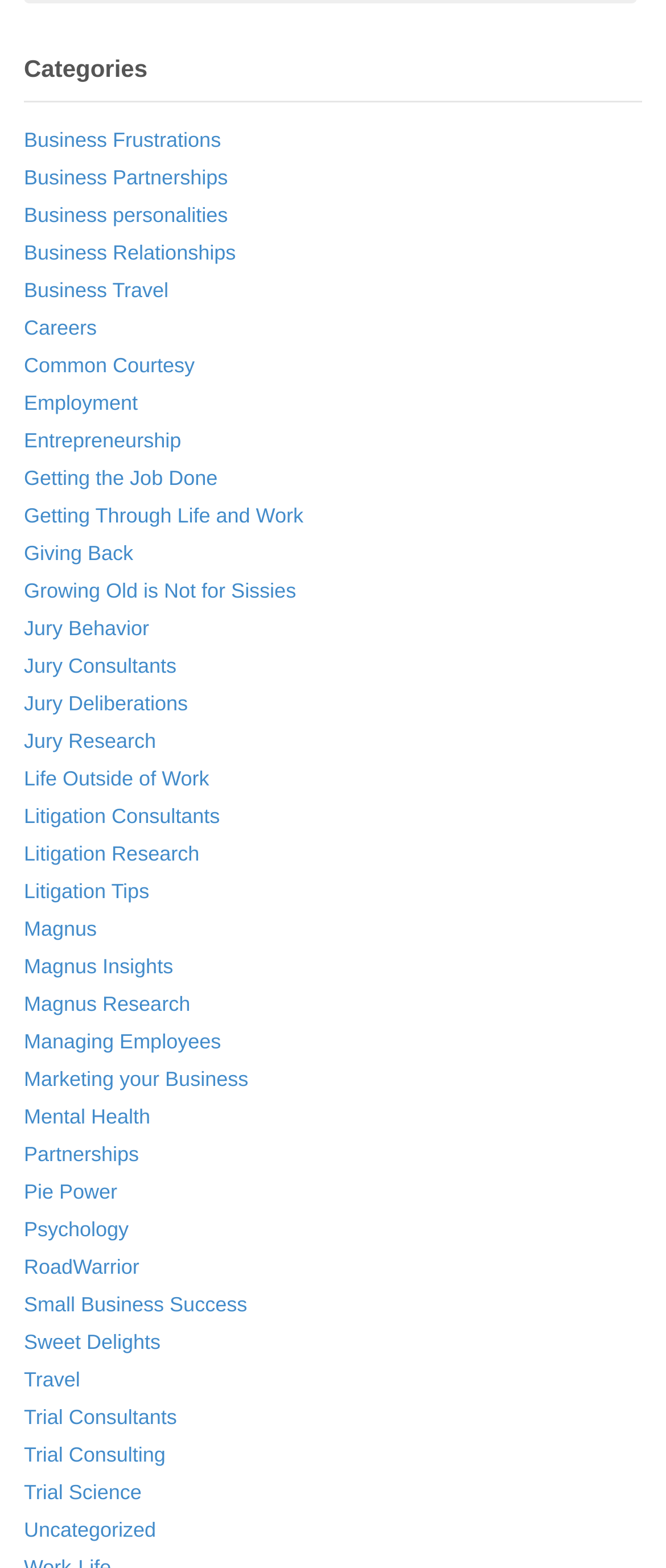Locate the bounding box of the UI element described in the following text: "Litigation Consultants".

[0.036, 0.513, 0.33, 0.528]